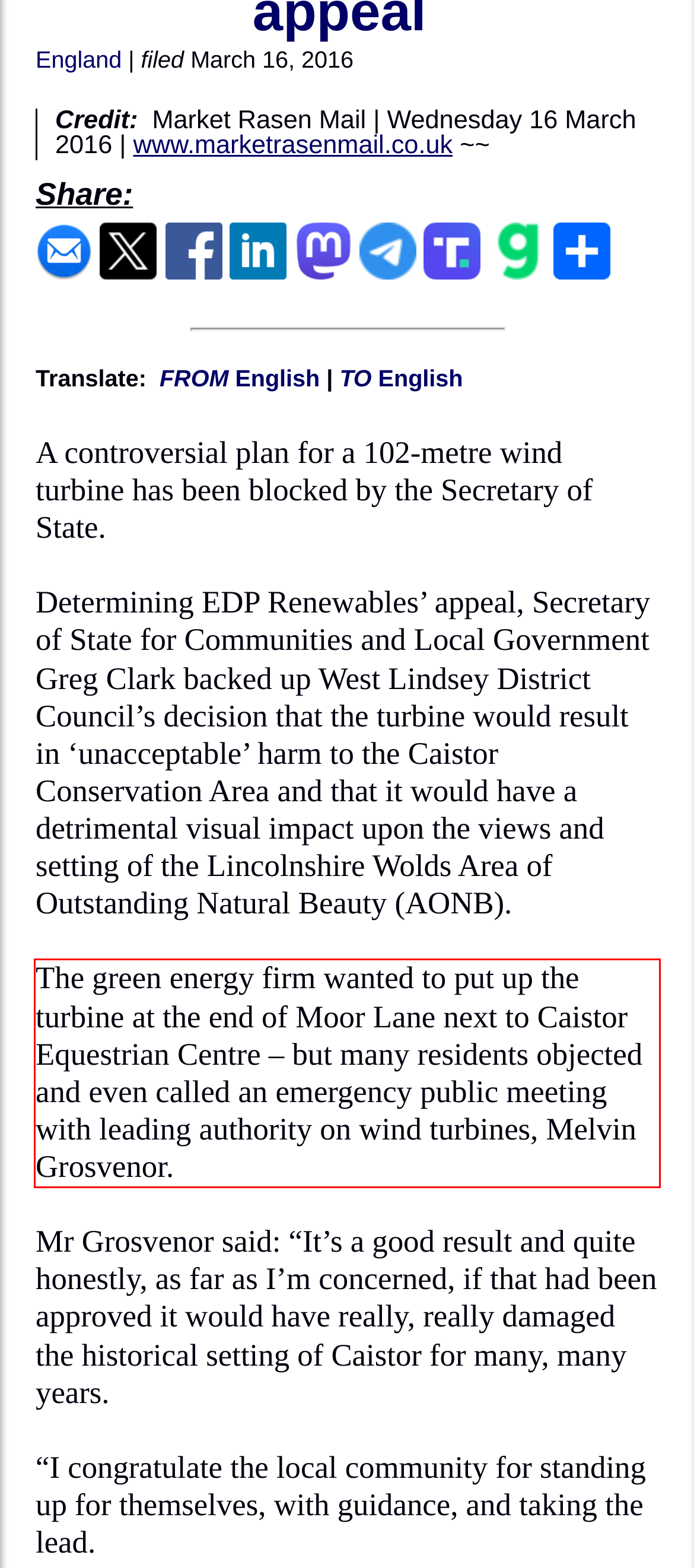Analyze the webpage screenshot and use OCR to recognize the text content in the red bounding box.

The green energy firm wanted to put up the turbine at the end of Moor Lane next to Caistor Equestrian Centre – but many residents objected and even called an emergency public meeting with leading authority on wind turbines, Melvin Grosvenor.